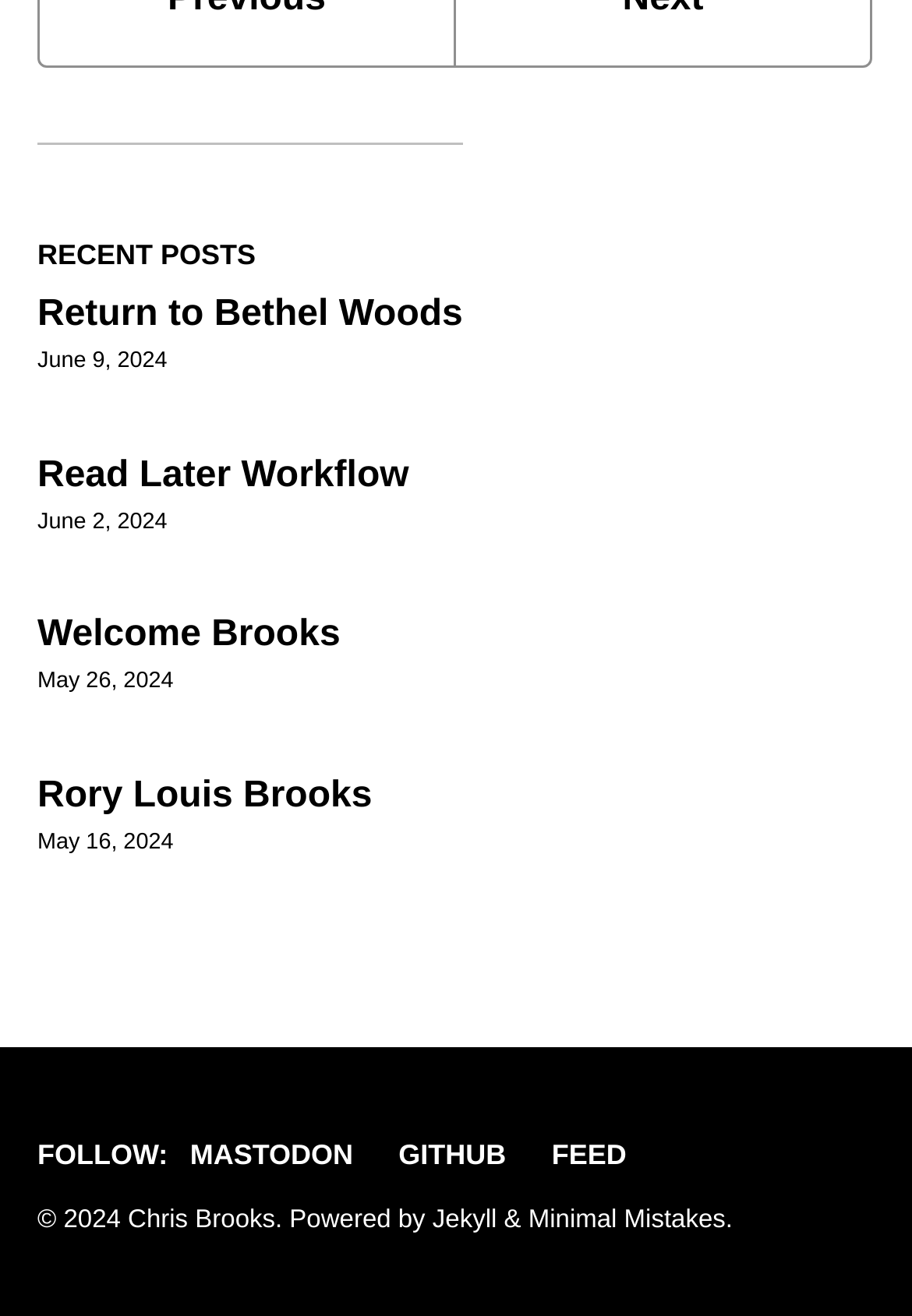Can you specify the bounding box coordinates of the area that needs to be clicked to fulfill the following instruction: "visit Chris Brooks' homepage"?

[0.14, 0.917, 0.302, 0.938]